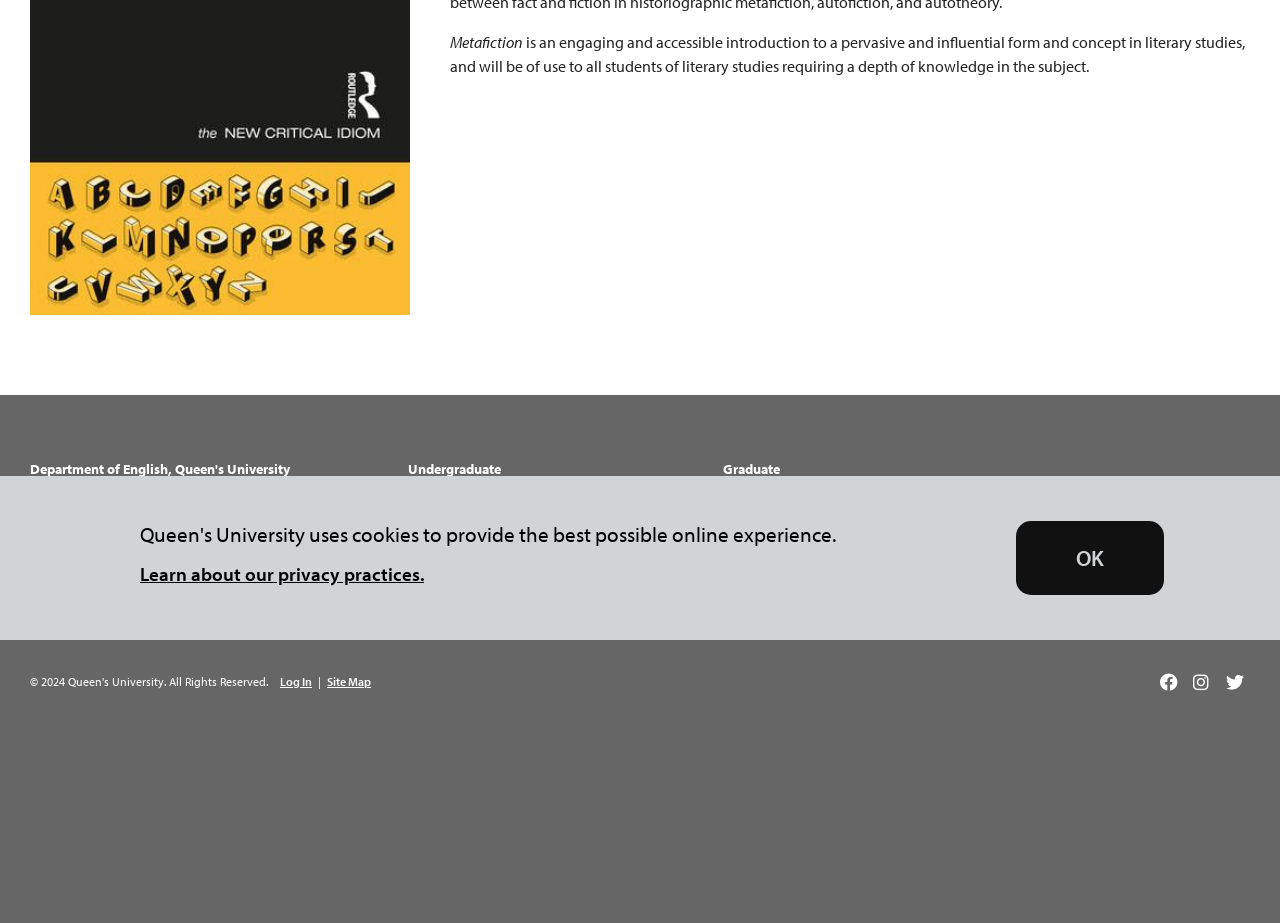Find and provide the bounding box coordinates for the UI element described with: "Haudenosaunee and Anishinaabe territory".

[0.229, 0.664, 0.43, 0.683]